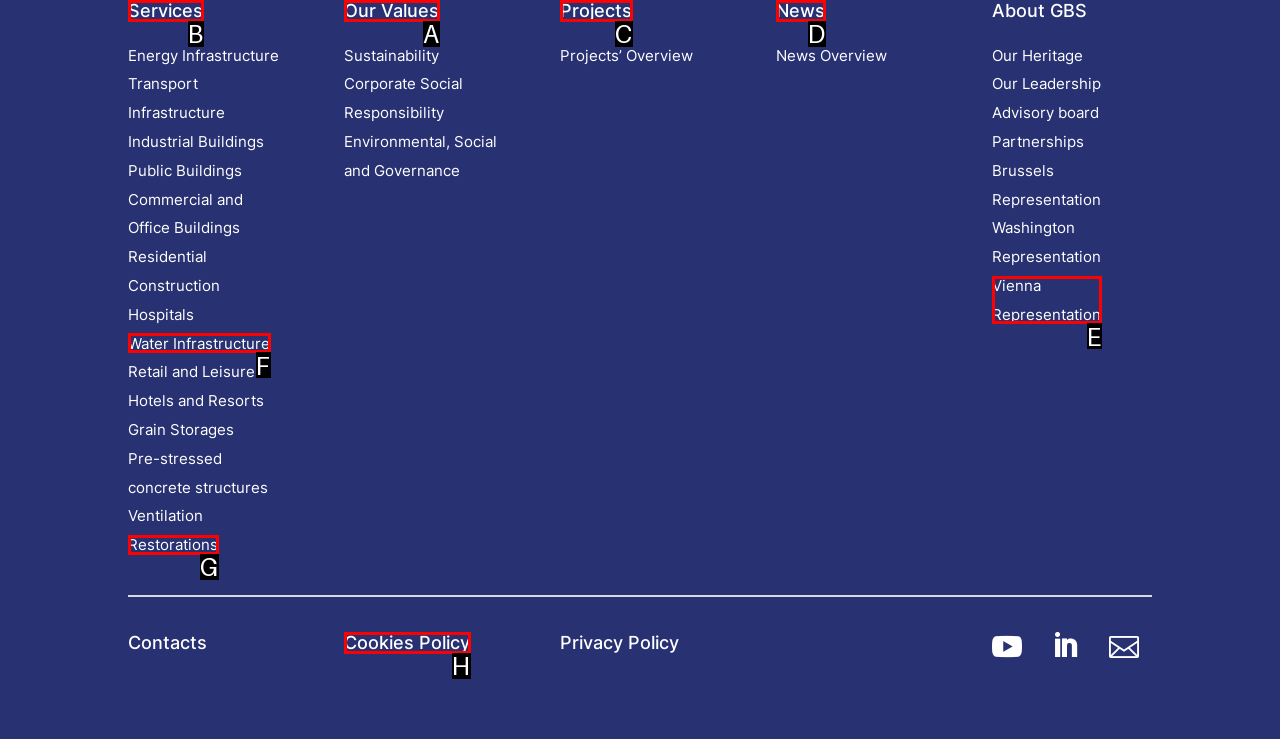Tell me the letter of the UI element I should click to accomplish the task: Learn about Our Values based on the choices provided in the screenshot.

A